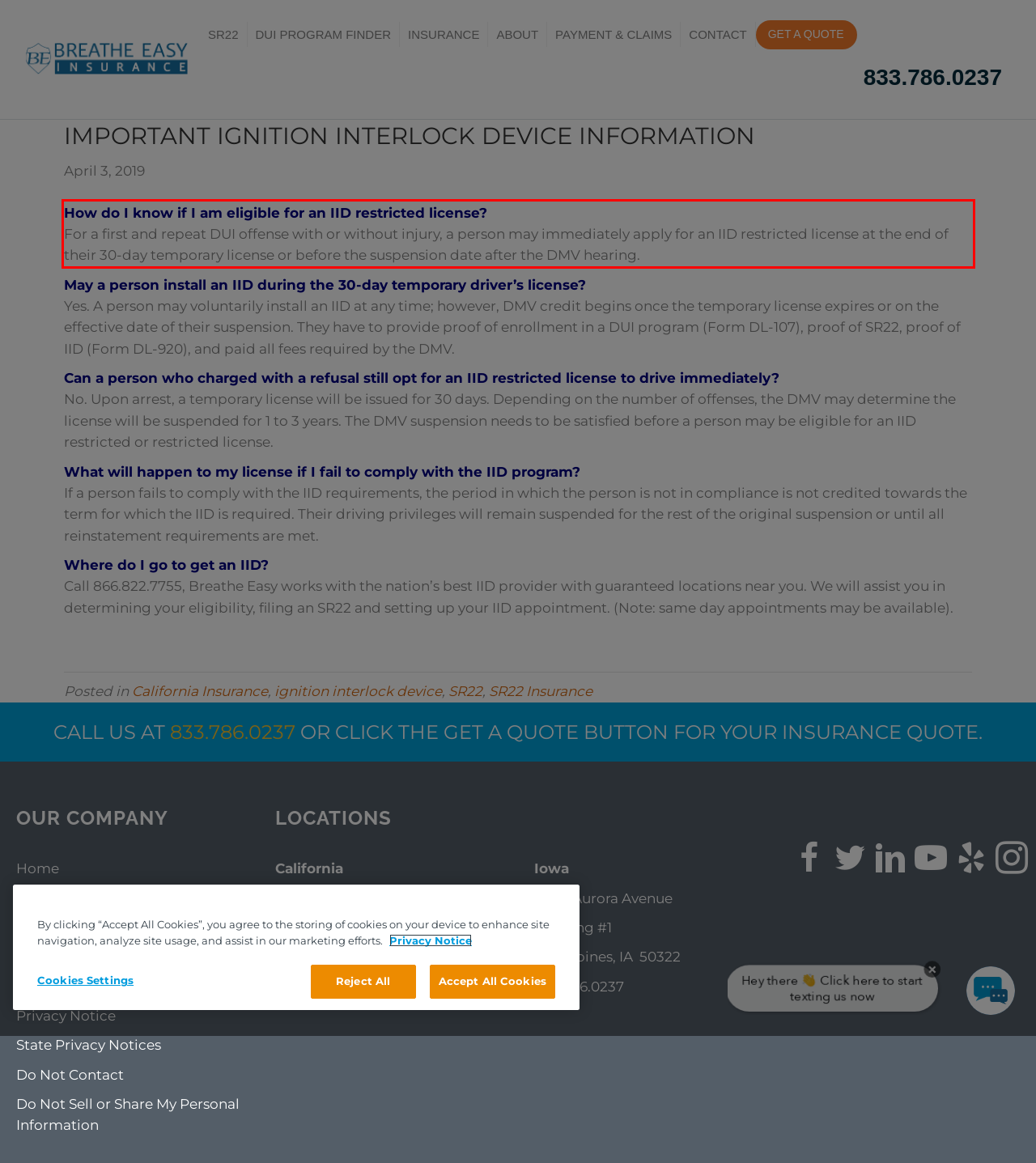In the screenshot of the webpage, find the red bounding box and perform OCR to obtain the text content restricted within this red bounding box.

How do I know if I am eligible for an IID restricted license? For a first and repeat DUI offense with or without injury, a person may immediately apply for an IID restricted license at the end of their 30-day temporary license or before the suspension date after the DMV hearing.